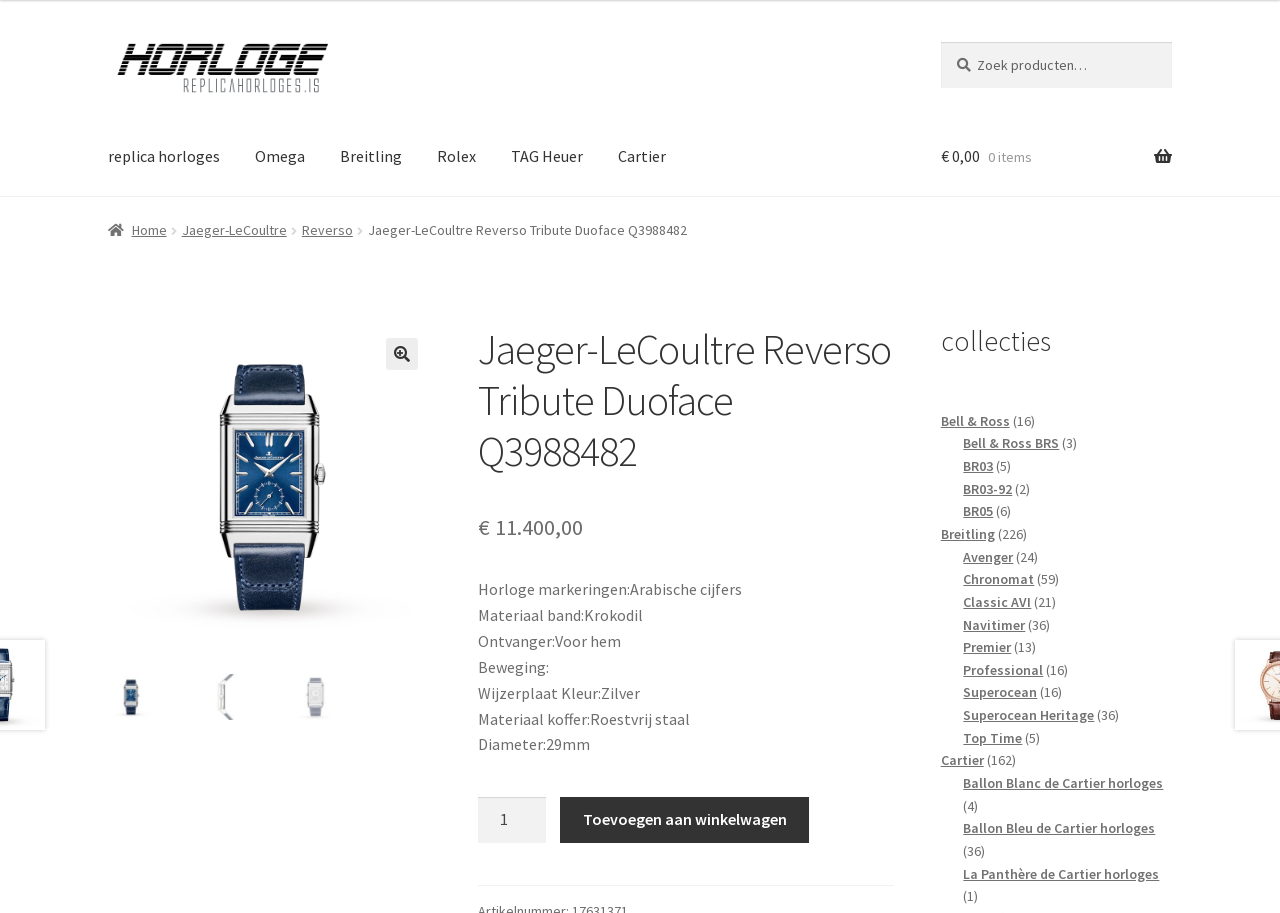Please specify the bounding box coordinates of the clickable region necessary for completing the following instruction: "Go to the home page". The coordinates must consist of four float numbers between 0 and 1, i.e., [left, top, right, bottom].

[0.084, 0.214, 0.117, 0.273]